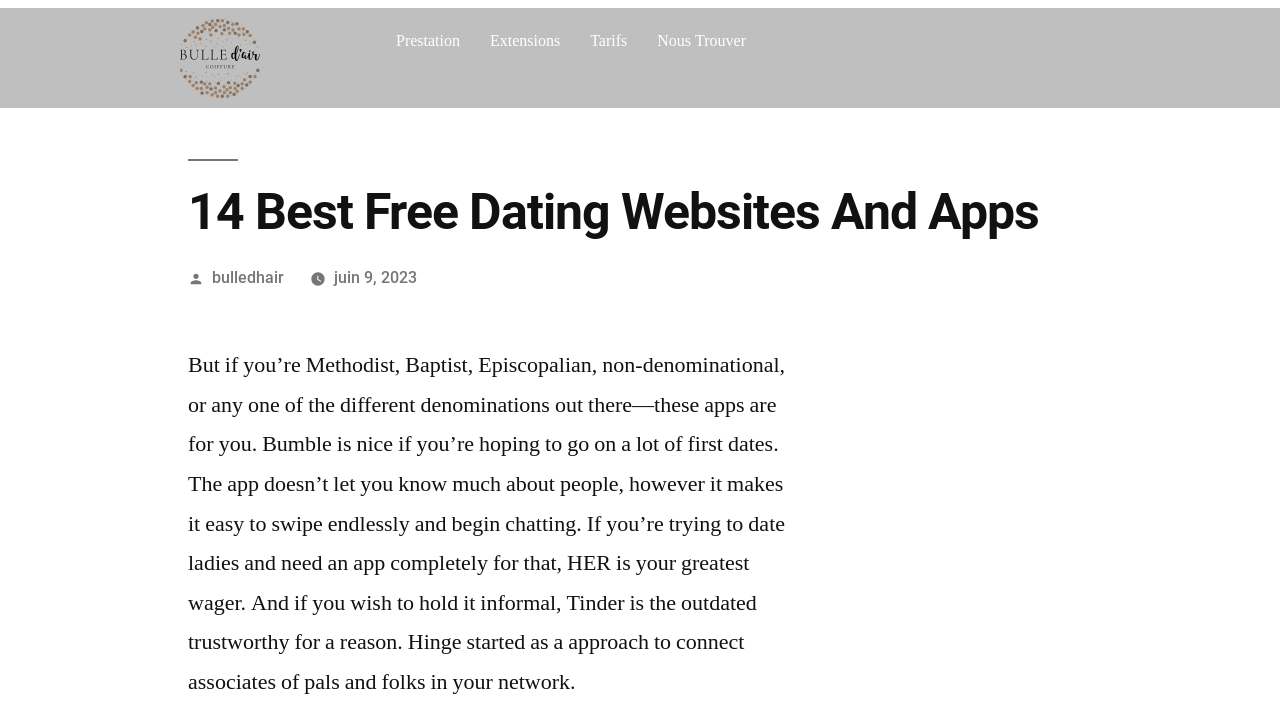Respond to the question with just a single word or phrase: 
What is the date mentioned in the article?

juin 9, 2023